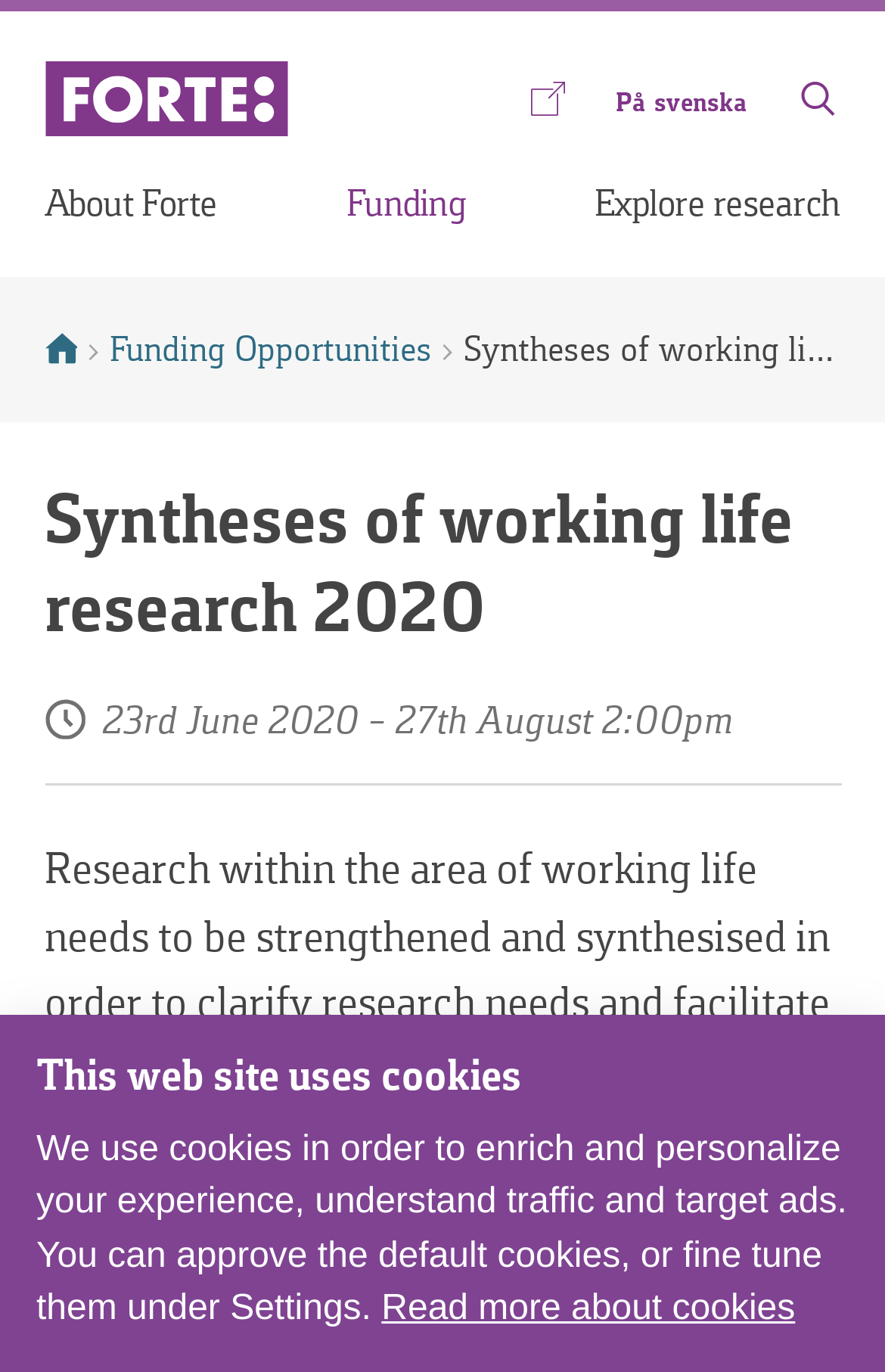What is the deadline for the research grant application?
Using the visual information from the image, give a one-word or short-phrase answer.

27th August 2:00pm